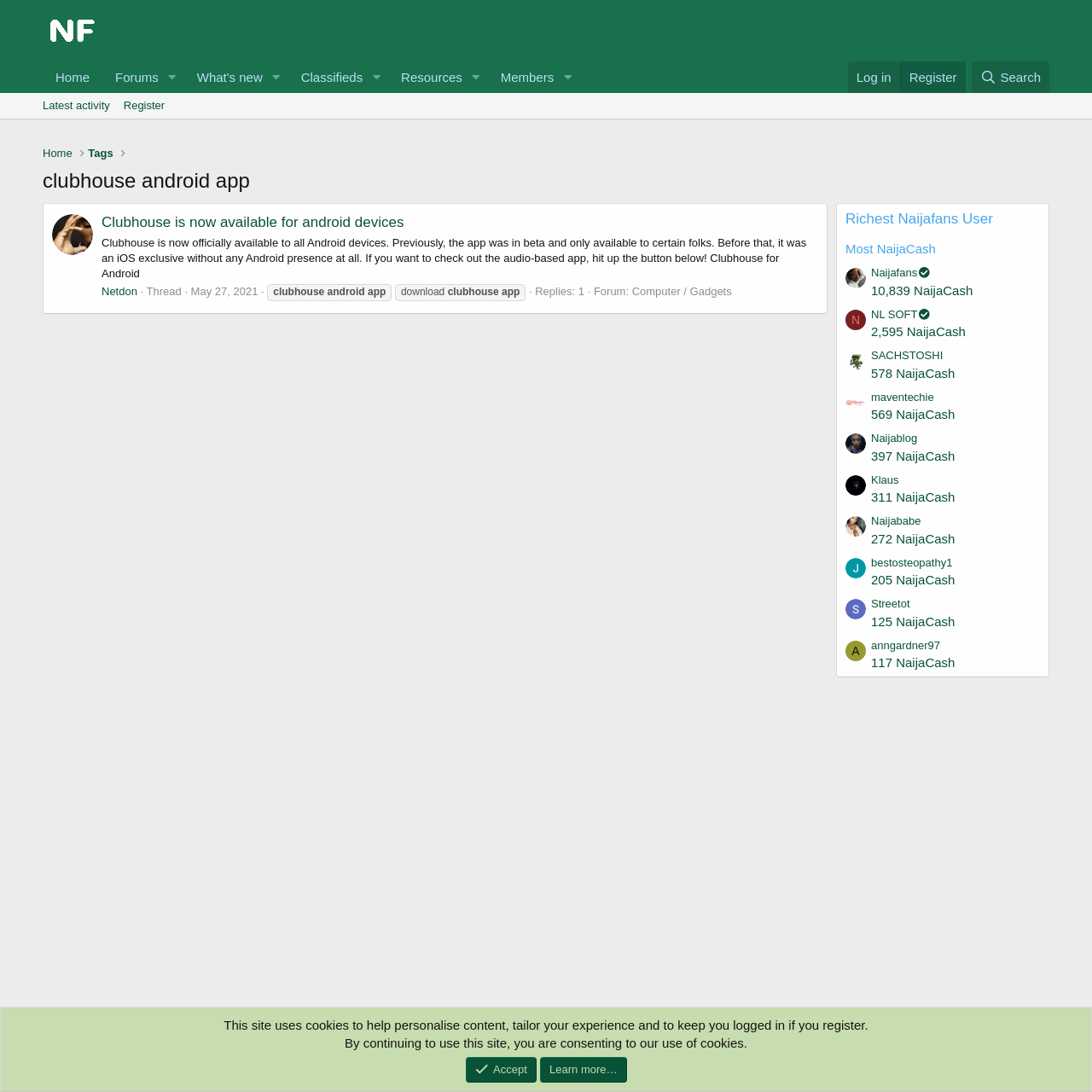Pinpoint the bounding box coordinates of the clickable element needed to complete the instruction: "Go to the 'Home' page". The coordinates should be provided as four float numbers between 0 and 1: [left, top, right, bottom].

[0.039, 0.056, 0.094, 0.085]